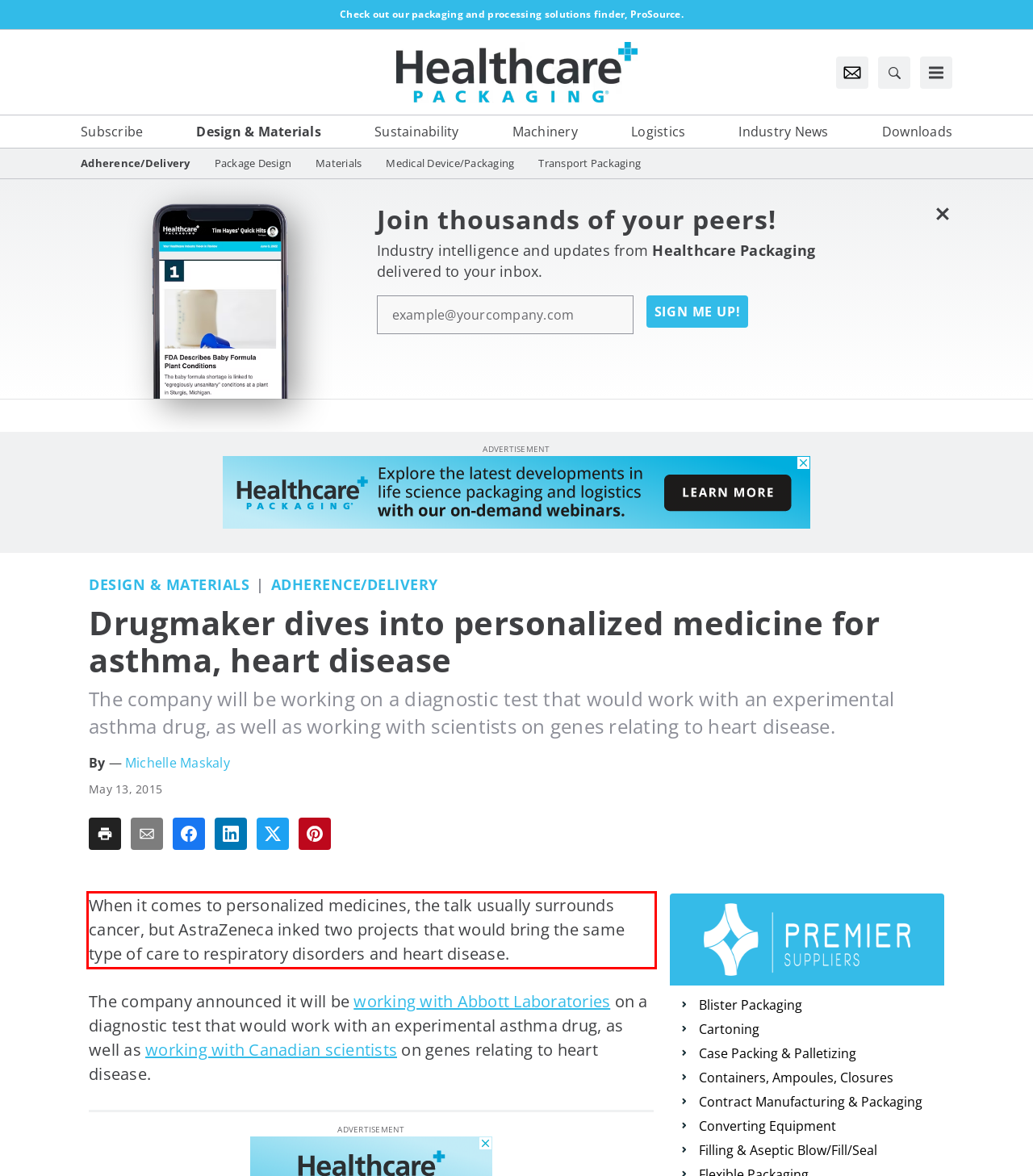Look at the screenshot of the webpage, locate the red rectangle bounding box, and generate the text content that it contains.

When it comes to personalized medicines, the talk usually surrounds cancer, but AstraZeneca inked two projects that would bring the same type of care to respiratory disorders and heart disease.